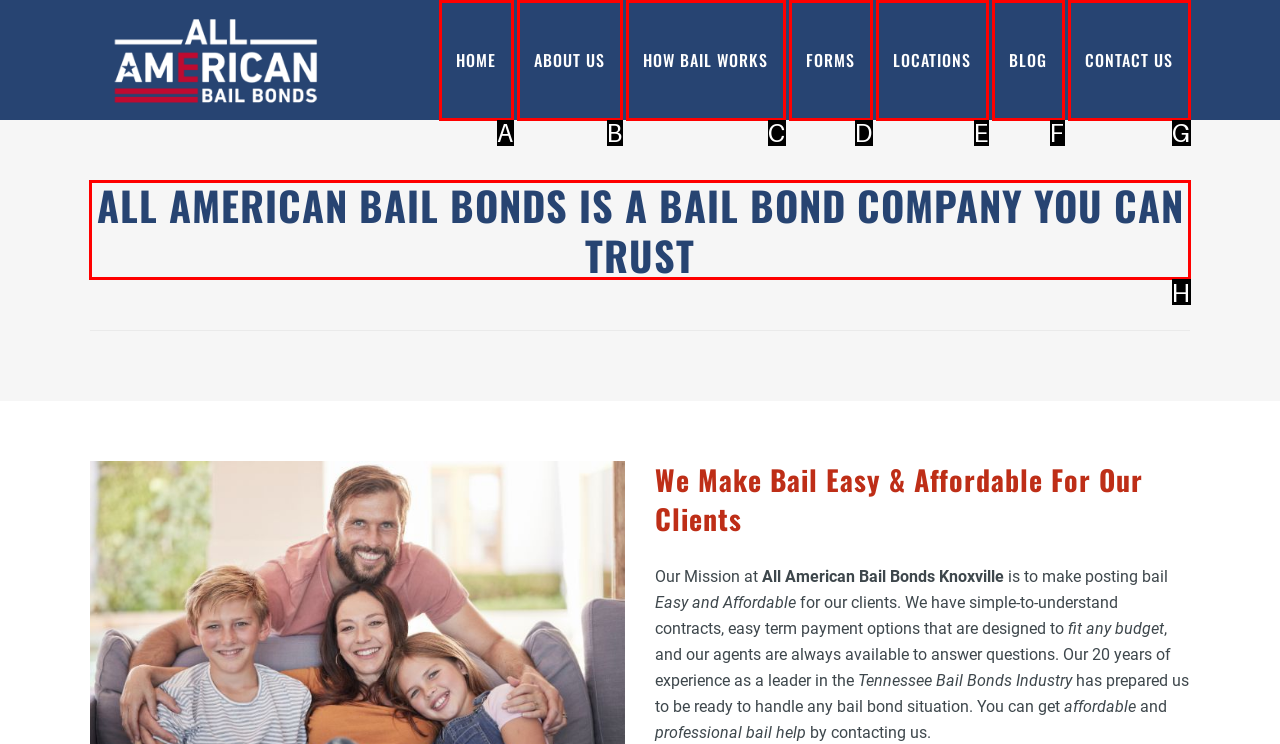Determine the letter of the UI element I should click on to complete the task: Read the article 'The Worst Holiday' from the provided choices in the screenshot.

None